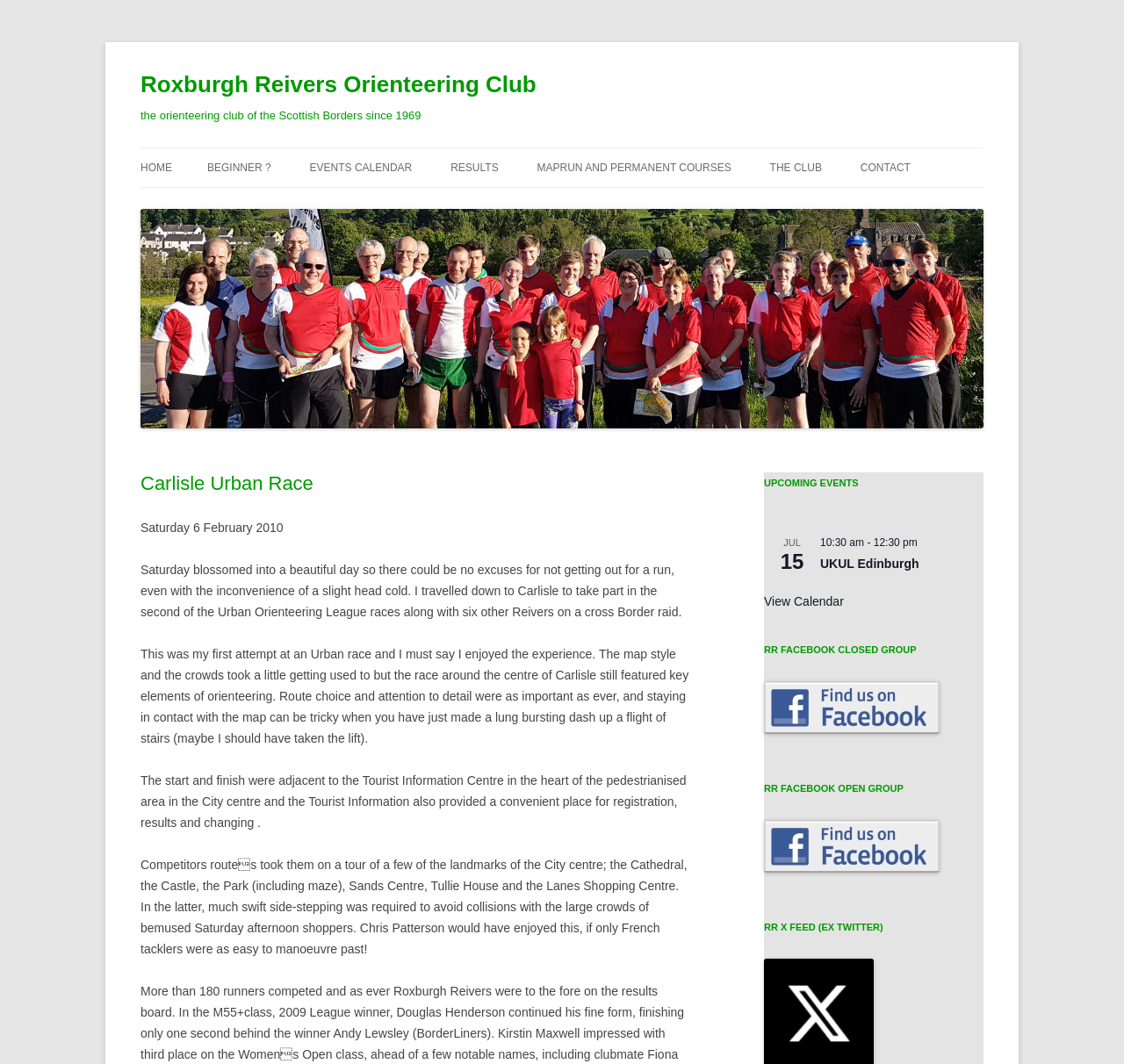Please extract the title of the webpage.

Roxburgh Reivers Orienteering Club